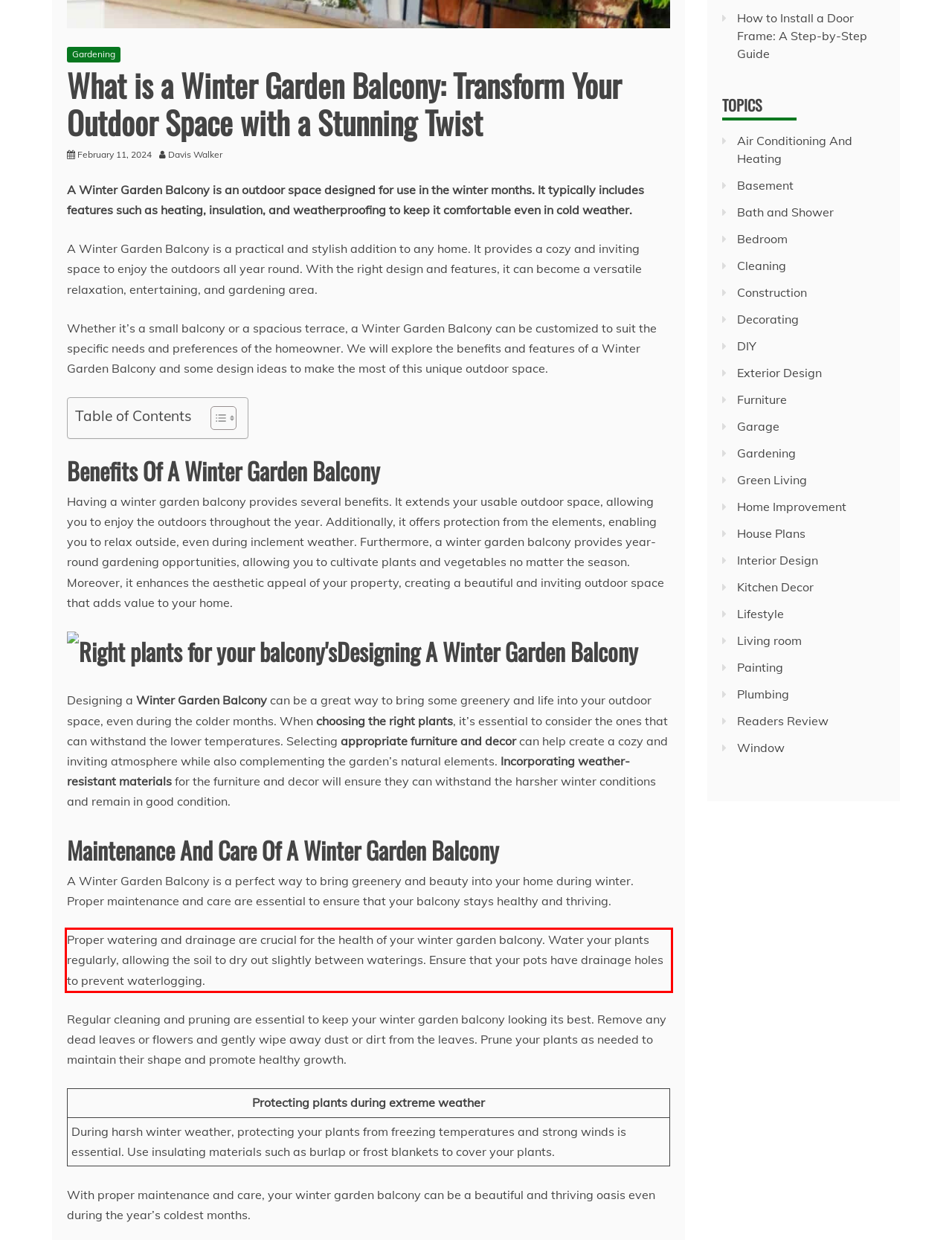Locate the red bounding box in the provided webpage screenshot and use OCR to determine the text content inside it.

Proper watering and drainage are crucial for the health of your winter garden balcony. Water your plants regularly, allowing the soil to dry out slightly between waterings. Ensure that your pots have drainage holes to prevent waterlogging.